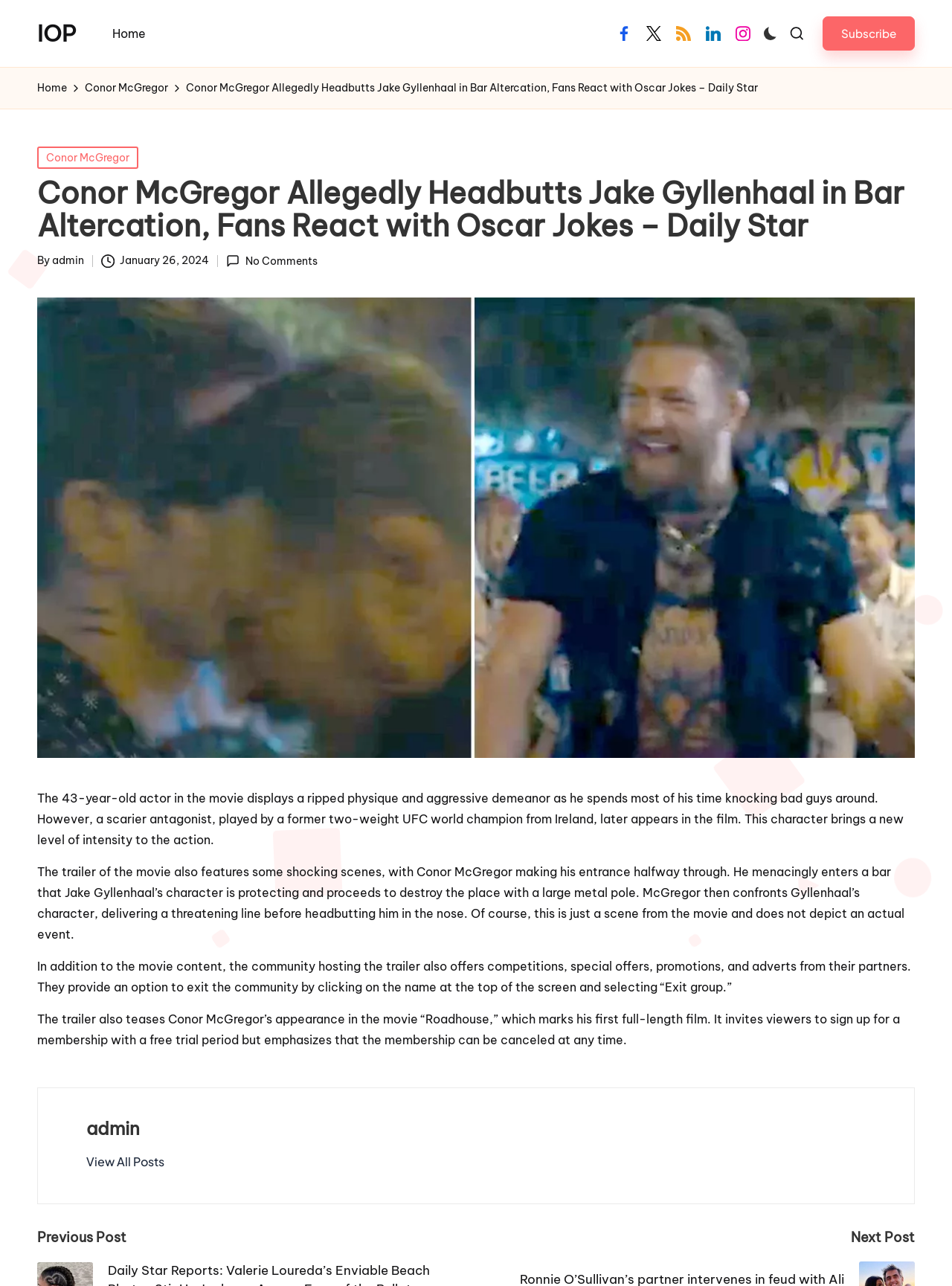Given the webpage screenshot, identify the bounding box of the UI element that matches this description: "twitter.com".

[0.678, 0.02, 0.696, 0.032]